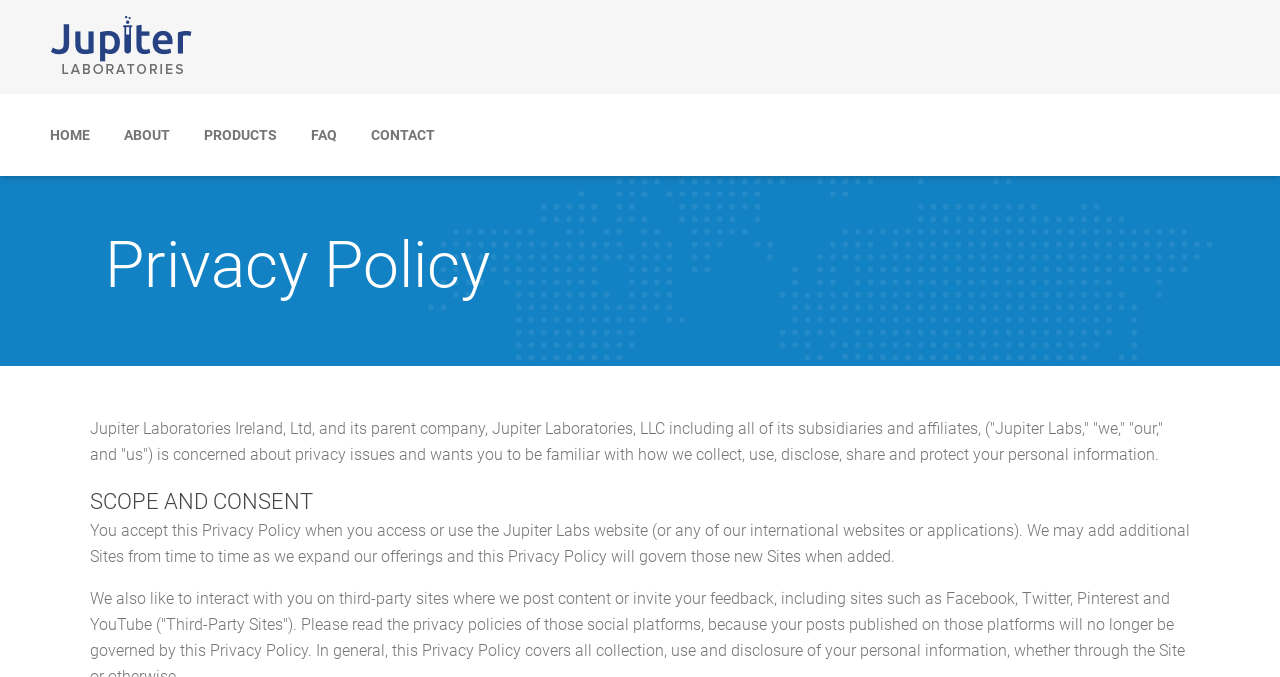Give a detailed account of the webpage.

The webpage is about the Privacy Policy of Jupiter Laboratories. At the top left corner, there is a link to "Jupiter Labs" accompanied by an image with the same name. Below this, there is a navigation menu with five links: "HOME", "ABOUT", "PRODUCTS", "FAQ", and "CONTACT", arranged horizontally from left to right.

The main content of the page starts with a heading "Privacy Policy" at the top center. Below this heading, there is a paragraph of text that explains the company's concern for privacy issues and how they collect, use, disclose, share, and protect personal information.

Further down, there is another heading "SCOPE AND CONSENT" followed by a paragraph of text that explains the acceptance of this Privacy Policy when accessing or using the Jupiter Labs website or any of its international websites or applications.